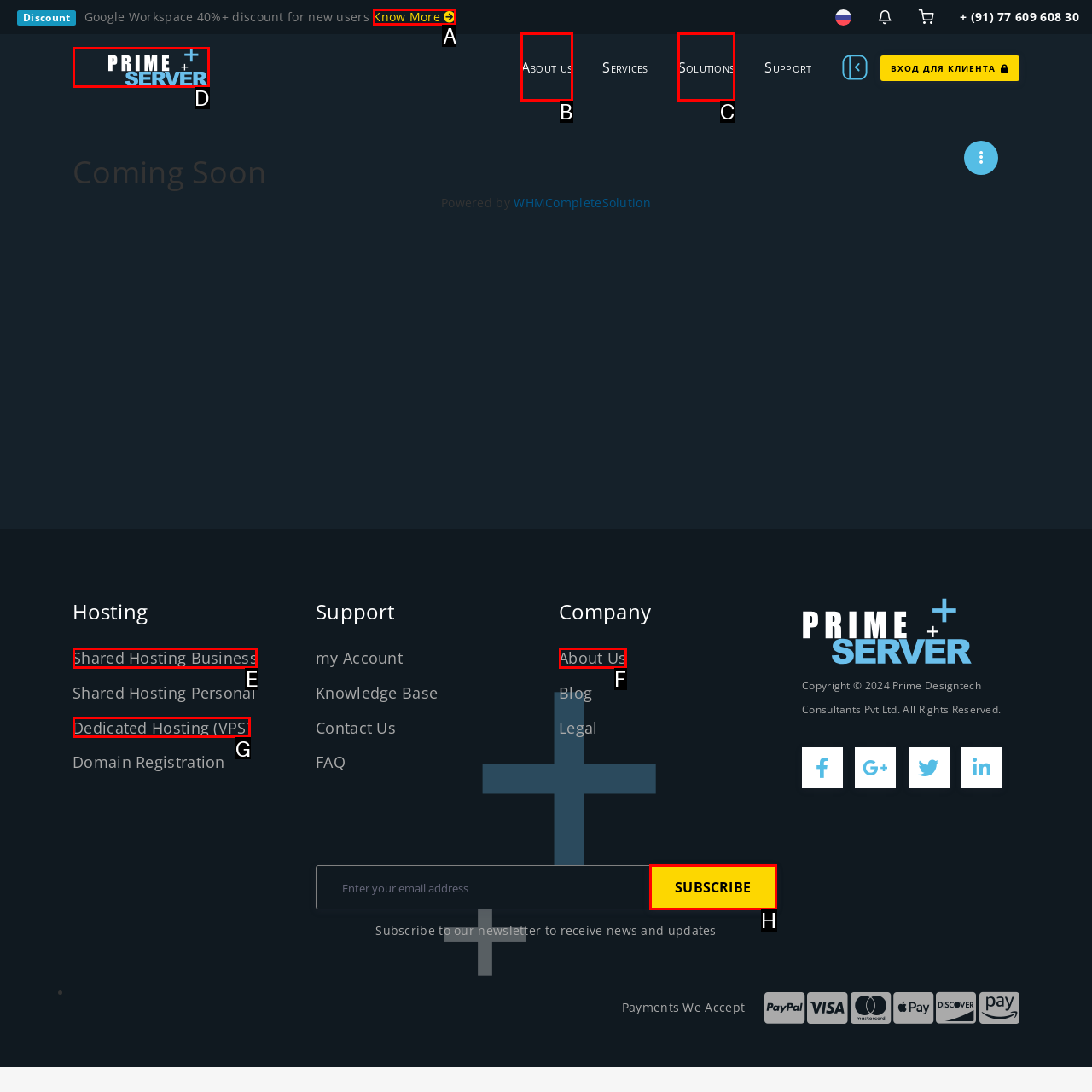Identify the letter of the correct UI element to fulfill the task: Click the 'SUBSCRIBE' button from the given options in the screenshot.

H